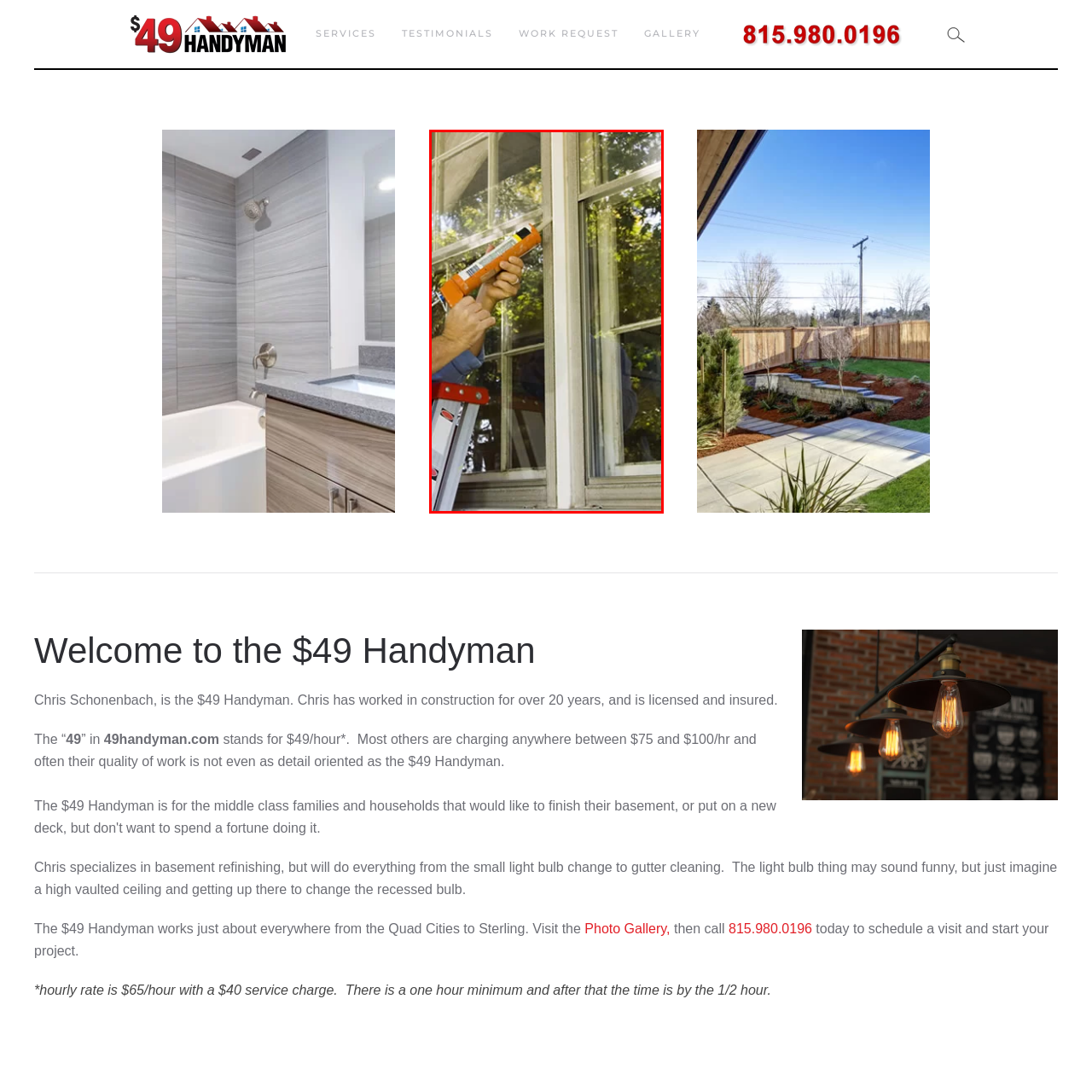What is the handyman standing on?
Observe the image enclosed by the red boundary and respond with a one-word or short-phrase answer.

A step ladder